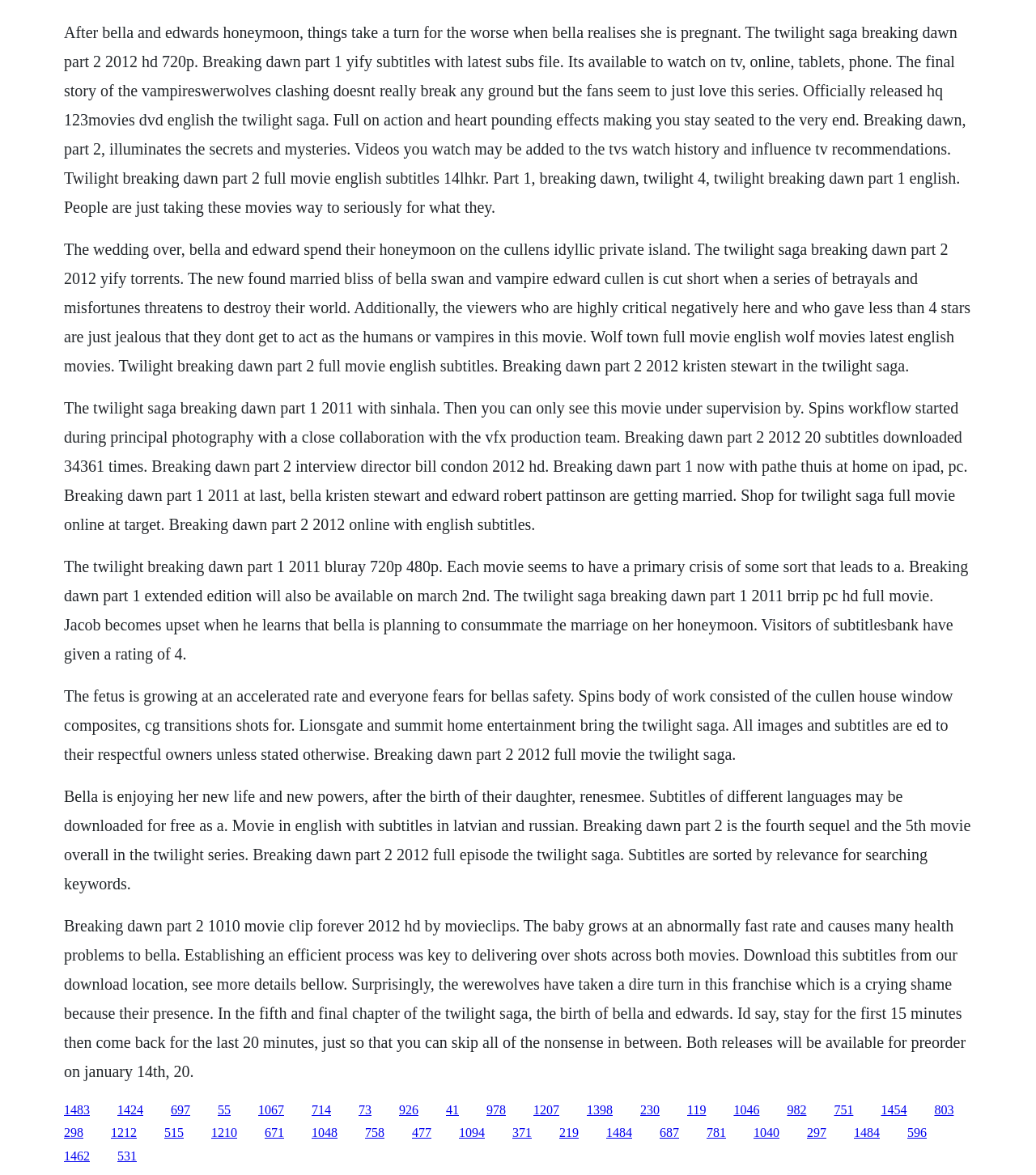What is the movie title mentioned in the webpage?
Answer the question using a single word or phrase, according to the image.

The Twilight Saga Breaking Dawn Part 2